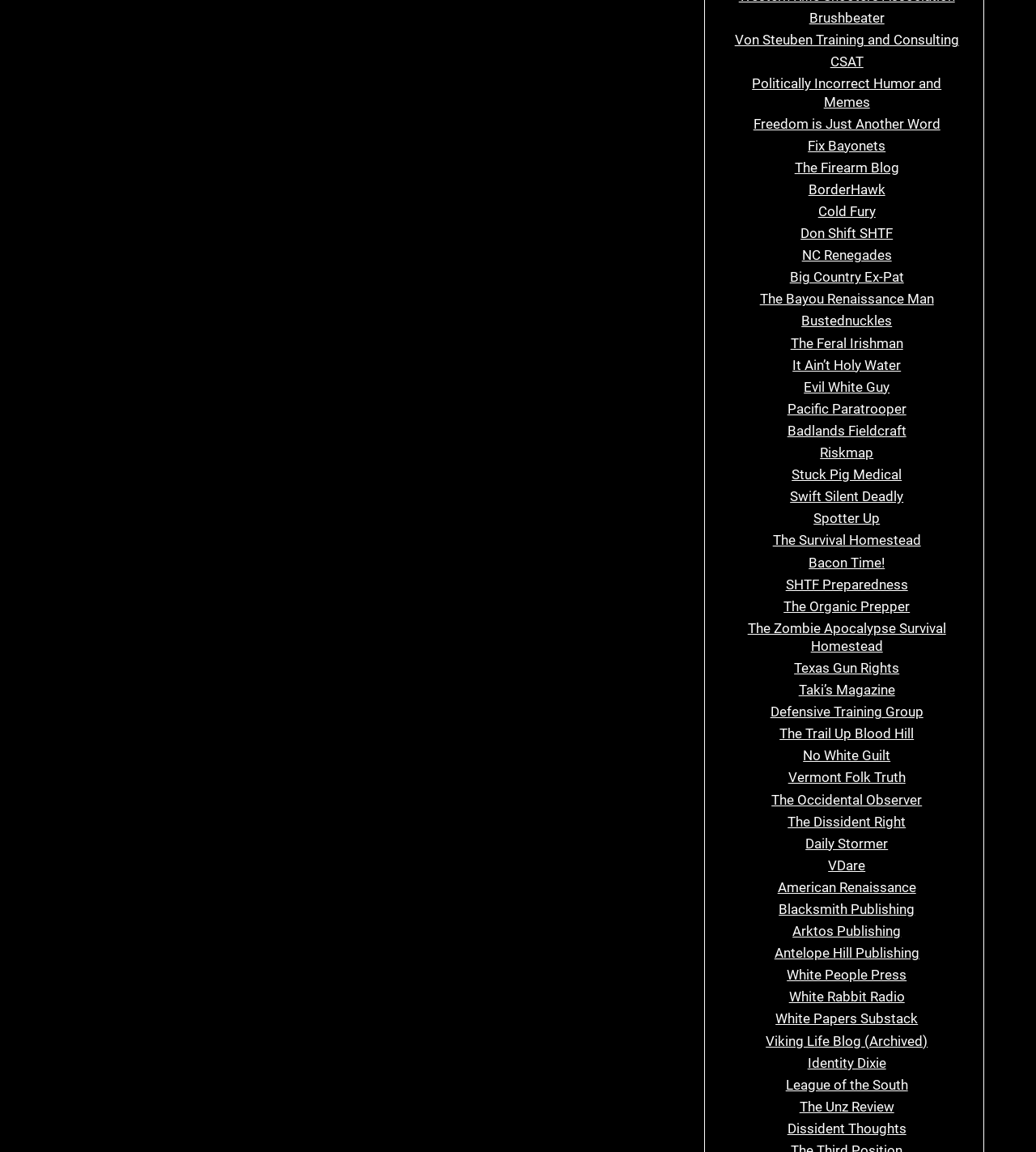Please determine the bounding box coordinates of the element to click on in order to accomplish the following task: "Explore Politically Incorrect Humor and Memes". Ensure the coordinates are four float numbers ranging from 0 to 1, i.e., [left, top, right, bottom].

[0.726, 0.066, 0.909, 0.095]